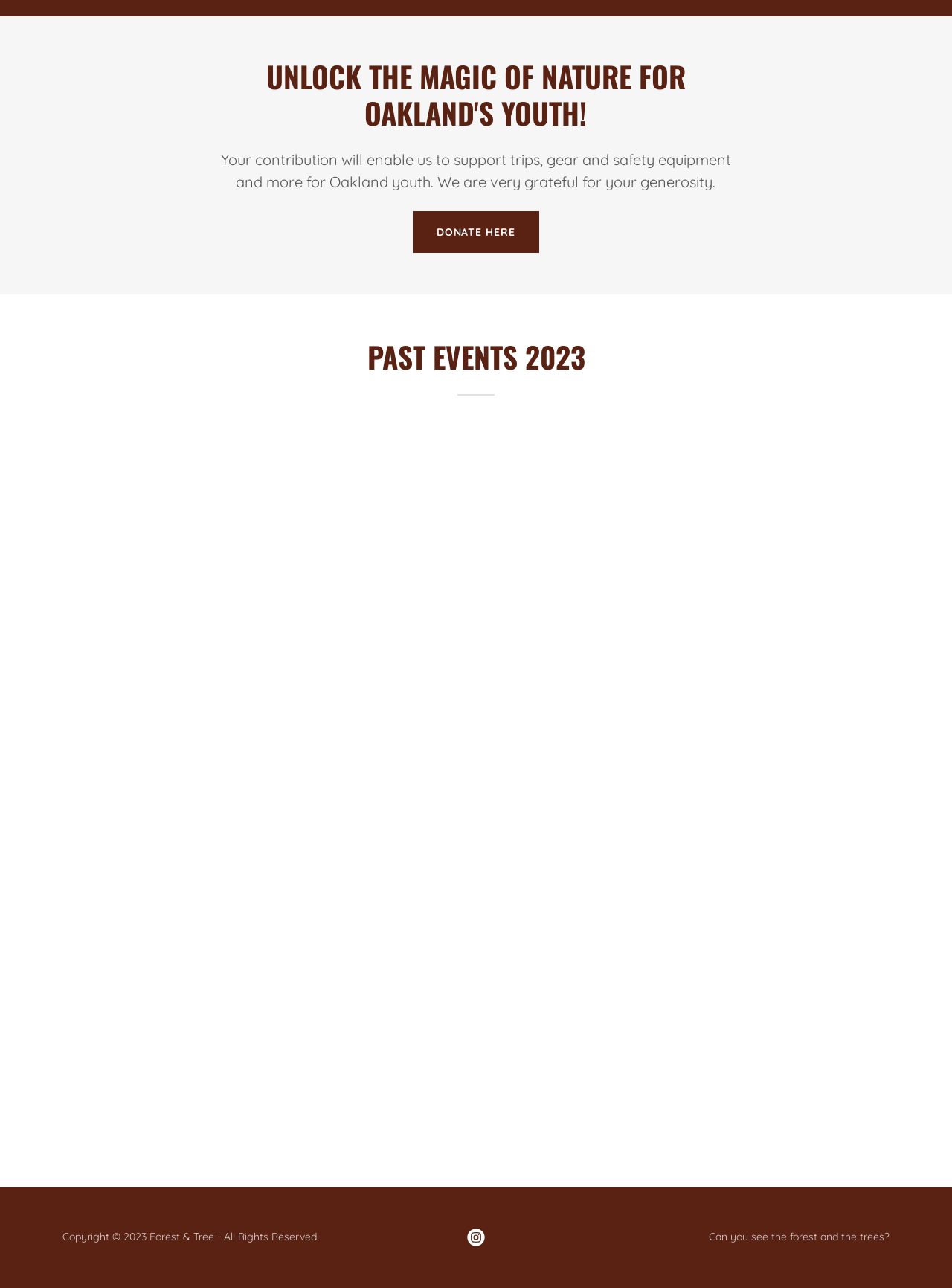Extract the bounding box coordinates for the UI element described by the text: "Donate Here". The coordinates should be in the form of [left, top, right, bottom] with values between 0 and 1.

[0.433, 0.164, 0.567, 0.196]